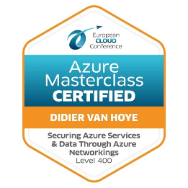What is the level of expertise indicated on the badge?
Based on the image, provide your answer in one word or phrase.

Level 400